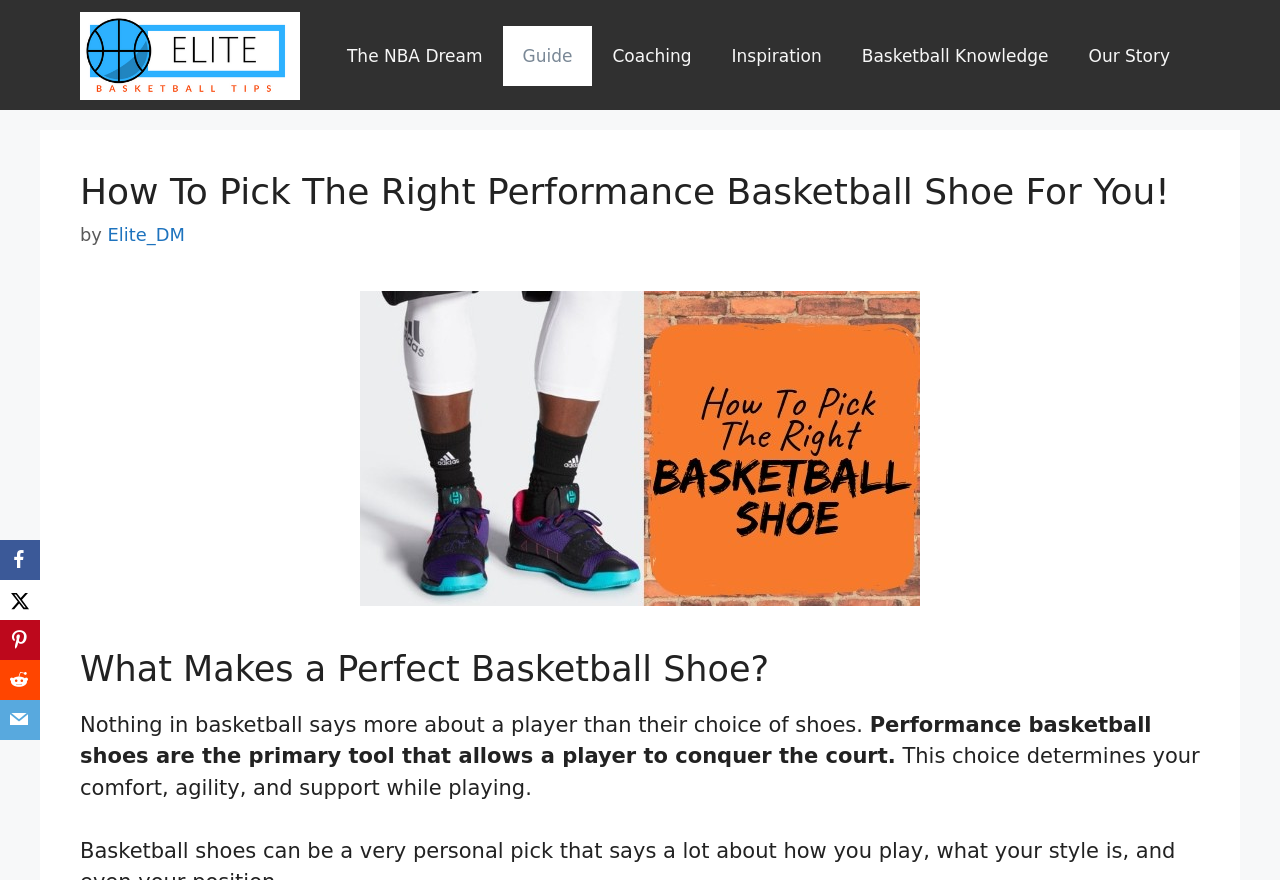Respond to the question below with a single word or phrase: What is the author of the article?

Elite_DM